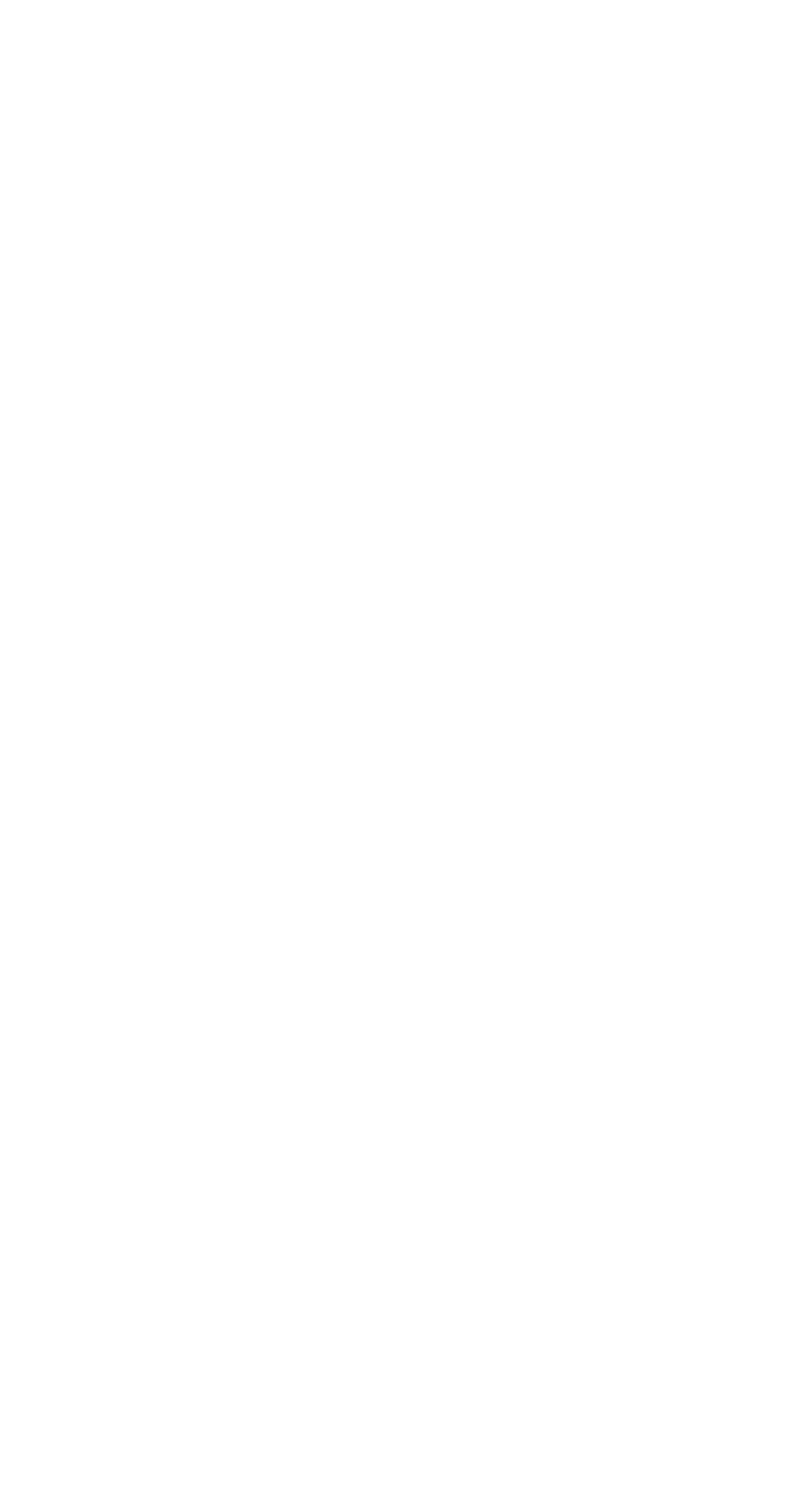How many characters are listed?
Look at the image and answer the question with a single word or phrase.

29